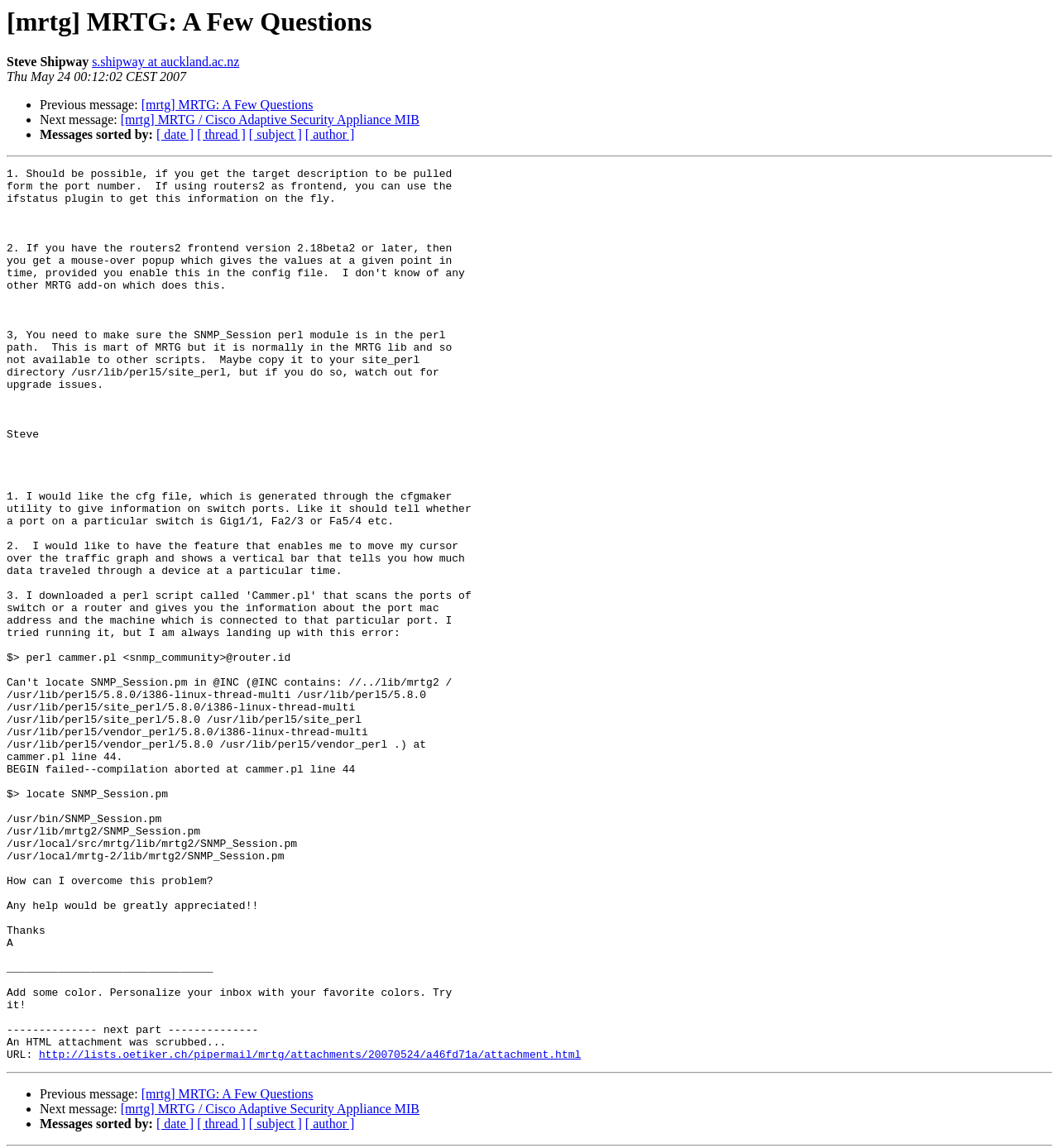Extract the main heading from the webpage content.

[mrtg] MRTG: A Few Questions